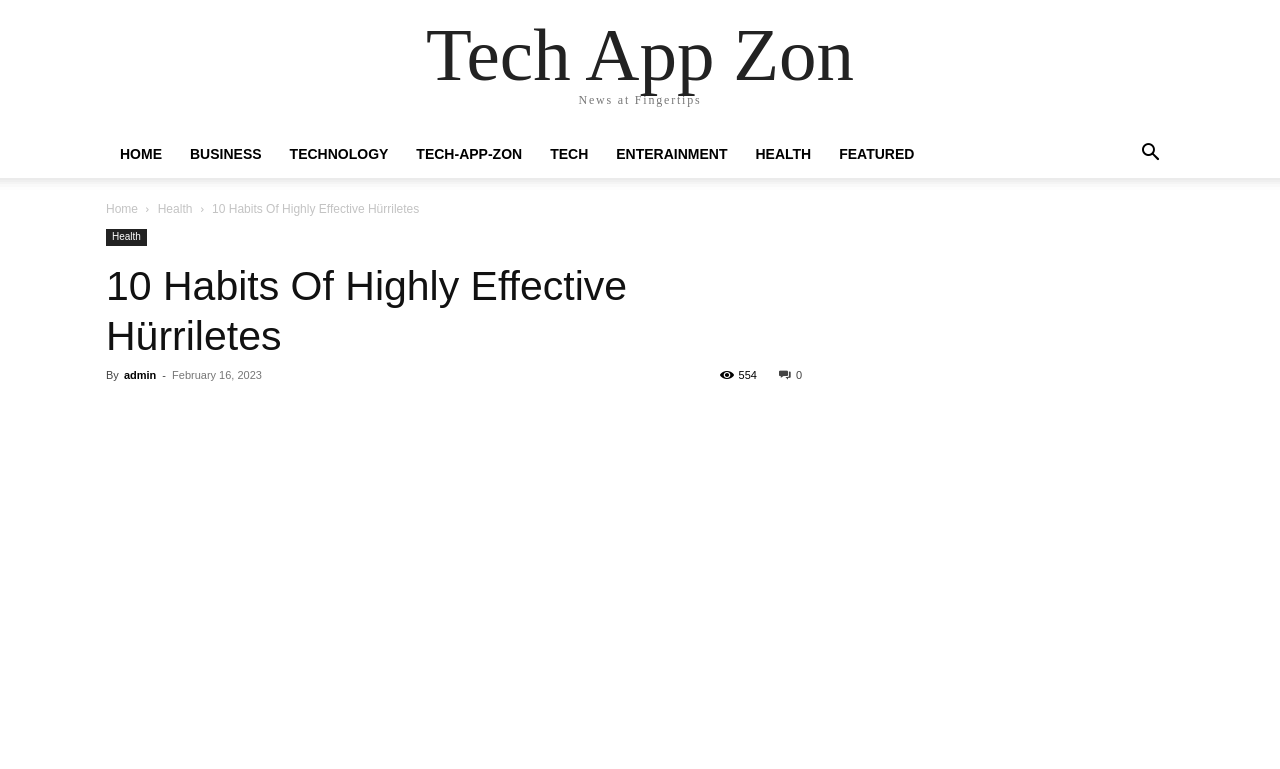How many views does the current news article have?
Carefully analyze the image and provide a detailed answer to the question.

The number of views of the current news article can be determined by looking at the view count displayed below the article title, which says '554'. This suggests that the article has been viewed 554 times.